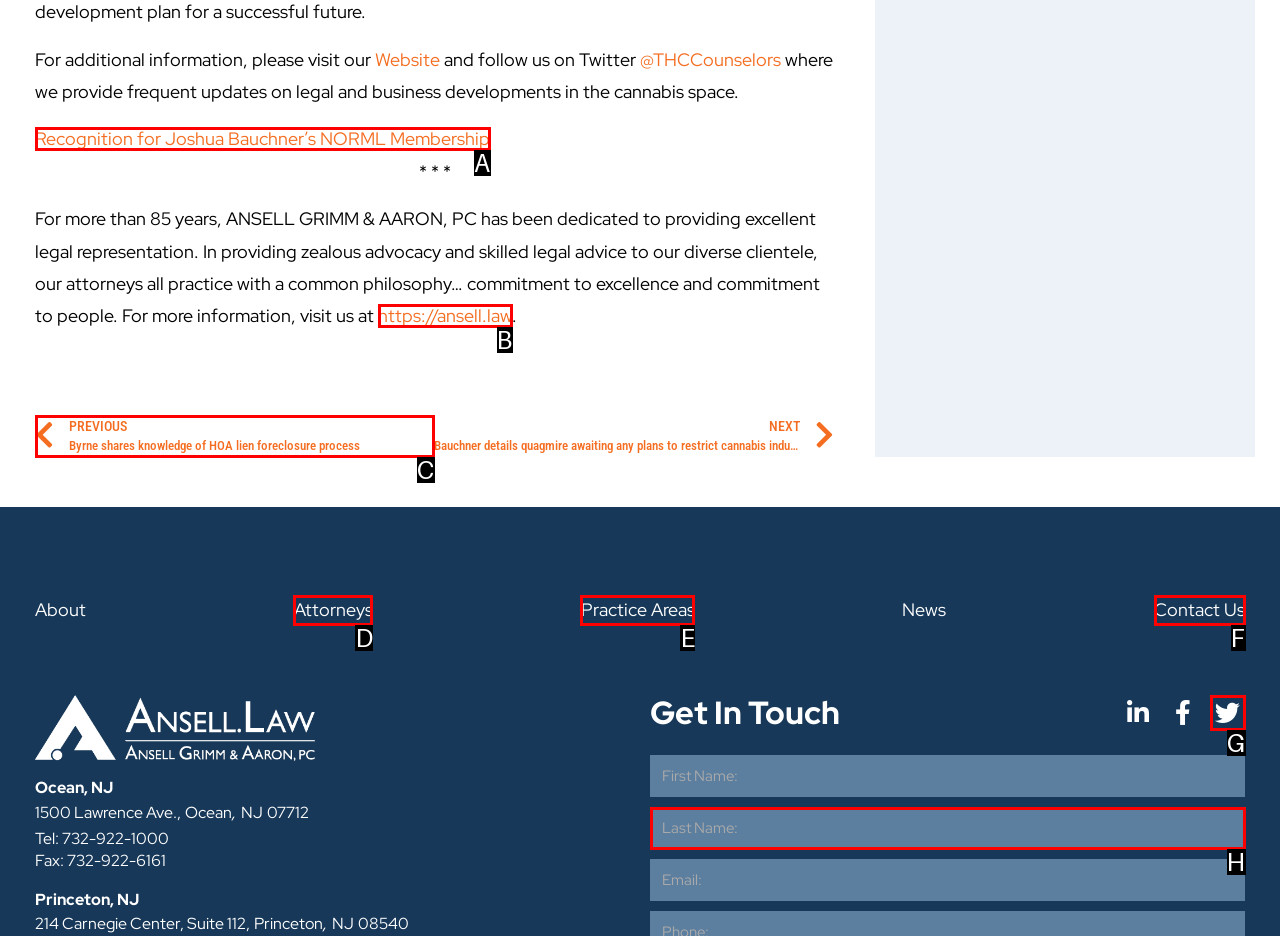Match the element description to one of the options: name="input_2" placeholder="Last Name:"
Respond with the corresponding option's letter.

H